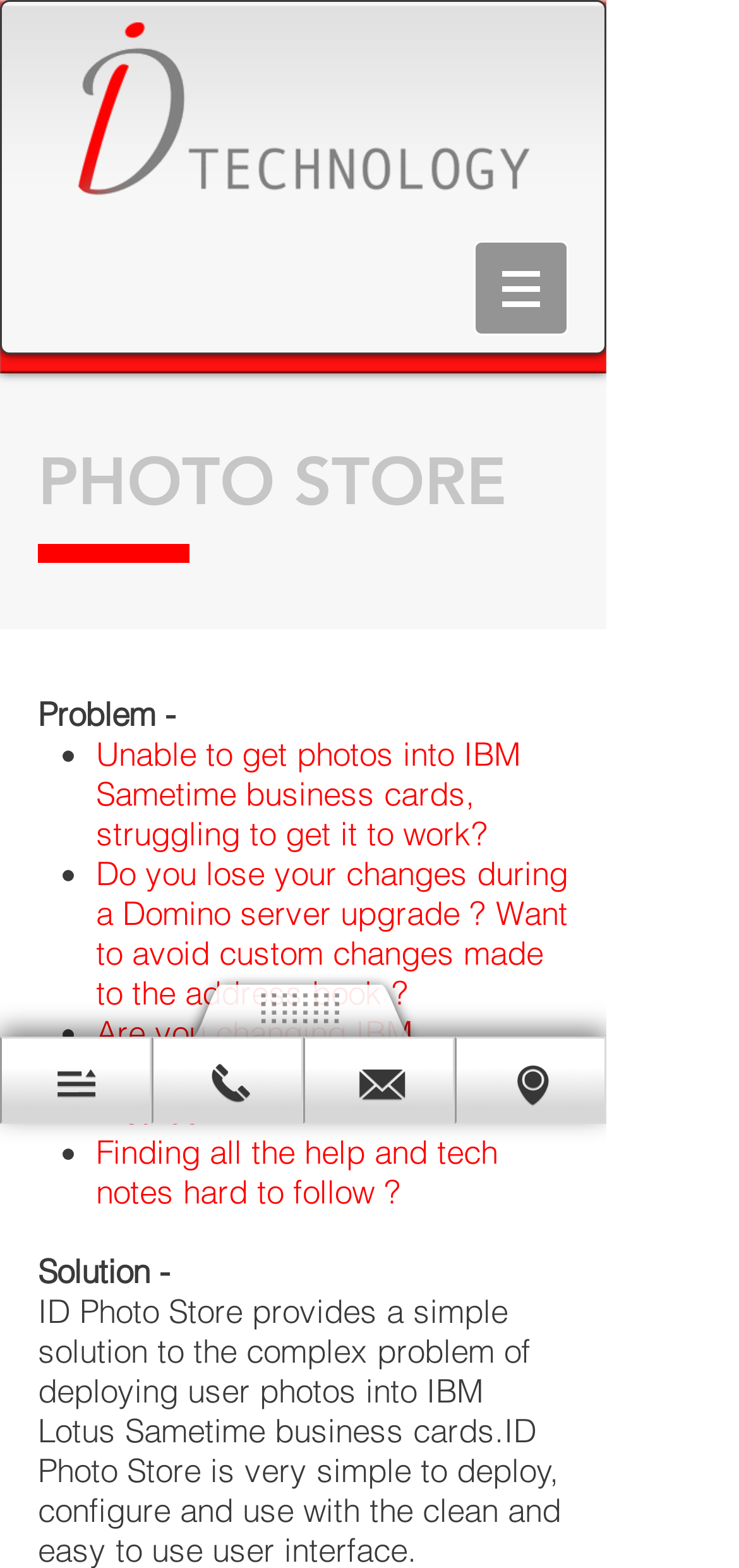Respond to the question below with a single word or phrase: How many links are present at the bottom of the webpage?

3